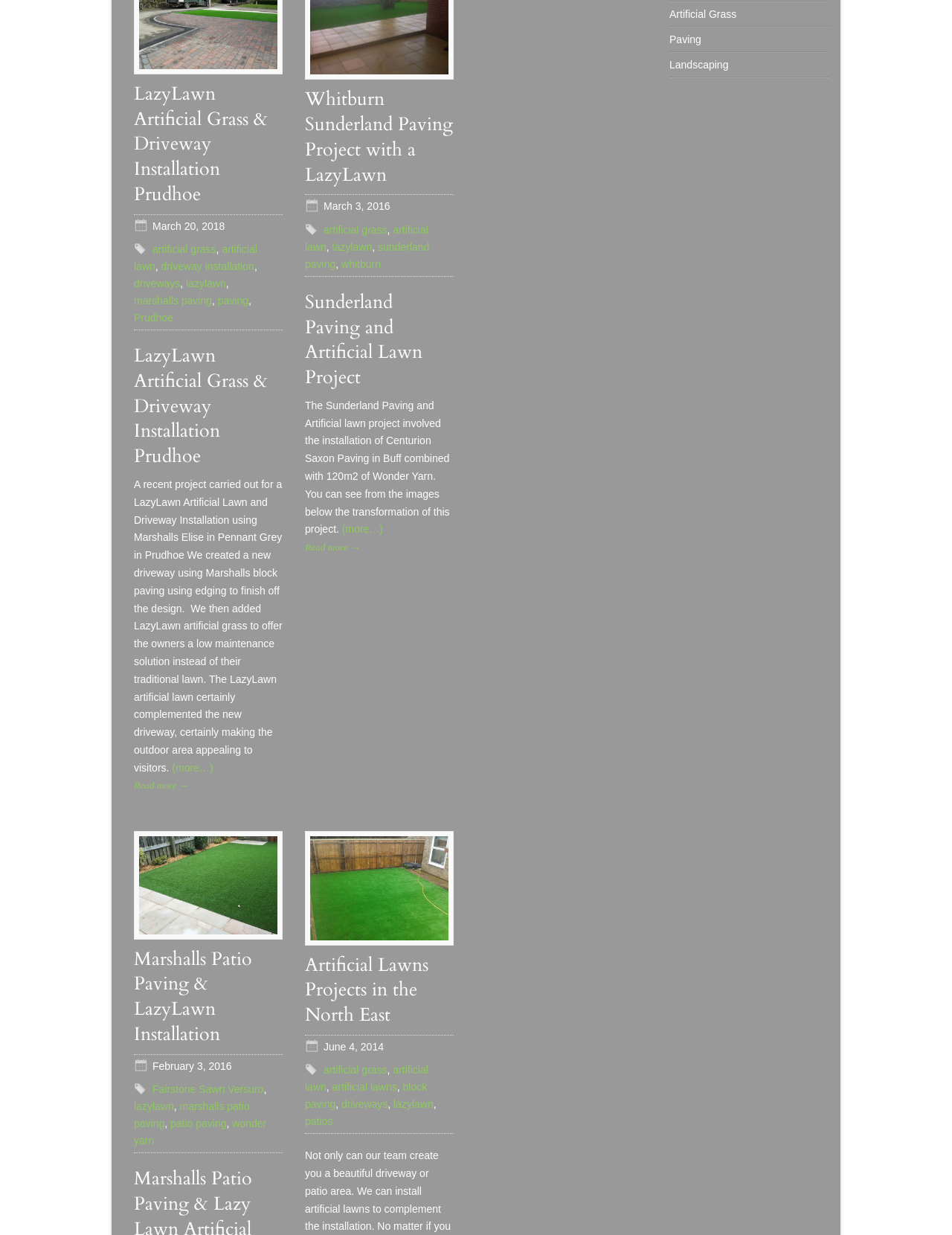What is the company name mentioned in the webpage?
Based on the image, answer the question with as much detail as possible.

The company name 'LazyLawn' is mentioned in the webpage as part of the headings and links, indicating that it is a relevant entity in the context of the webpage.